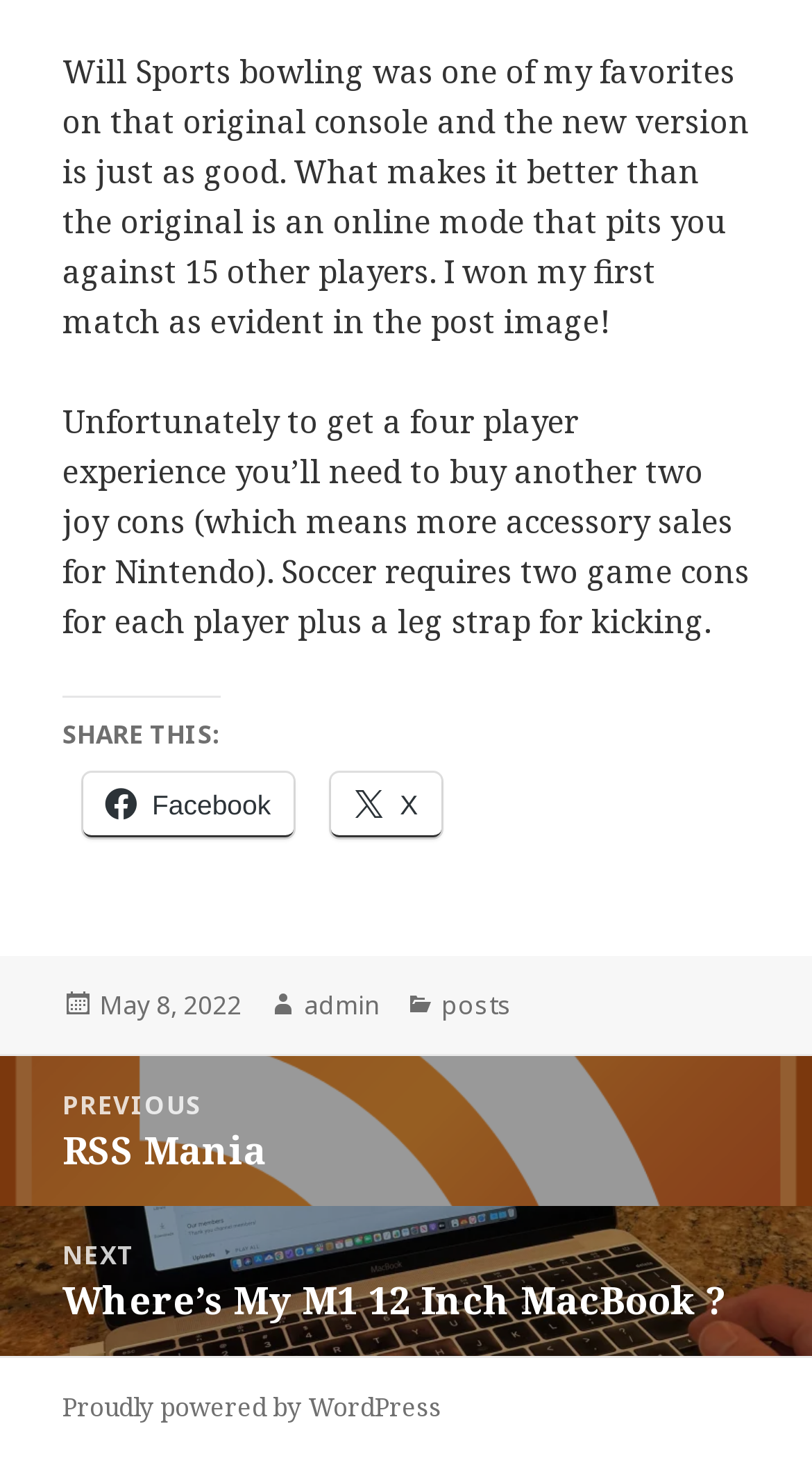Given the content of the image, can you provide a detailed answer to the question?
Who is the author of the article?

The author of the article can be found in the footer section, where it is mentioned 'Author: admin'.